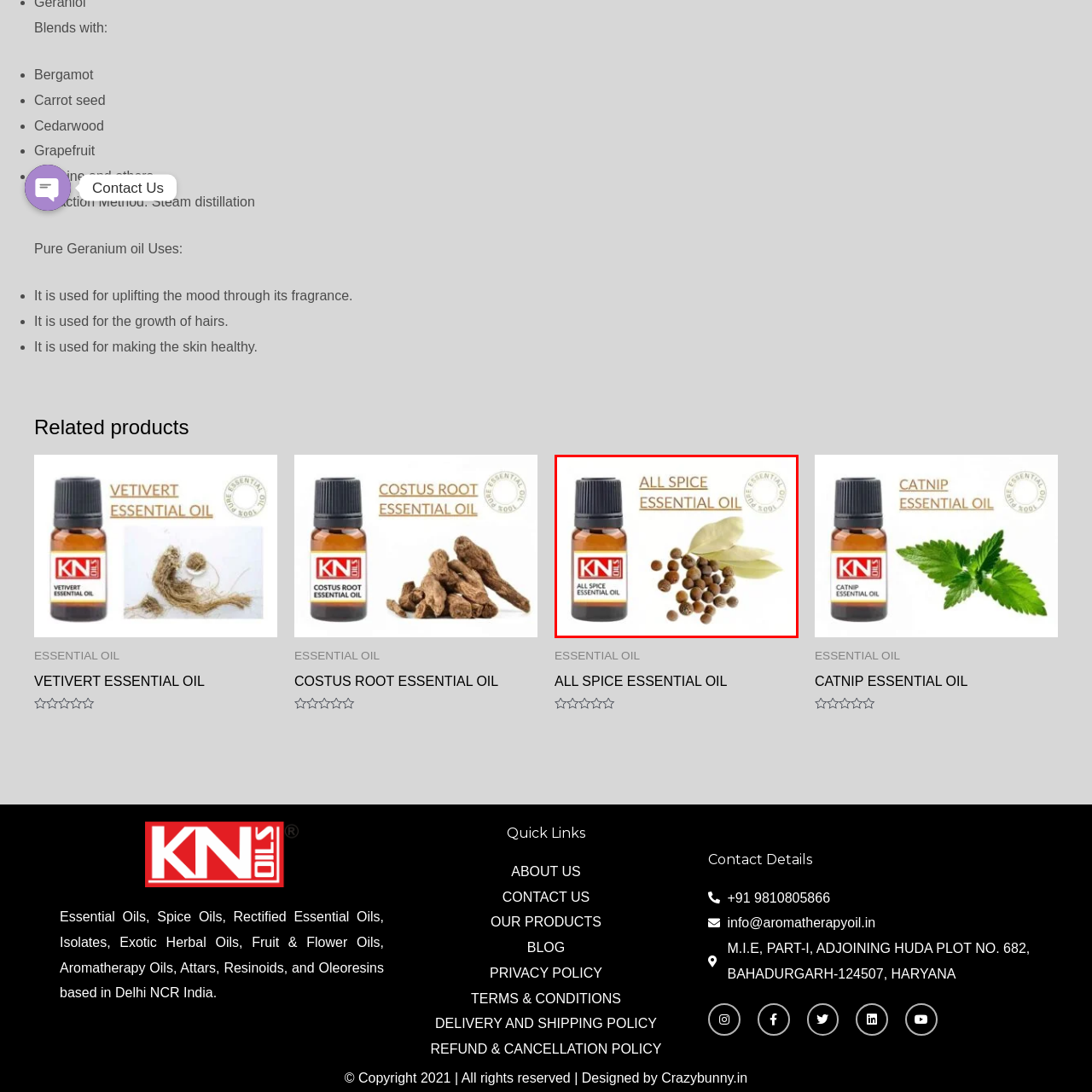Give a detailed description of the image area outlined by the red box.

The image showcases a bottle of "All Spice Essential Oil" from KN Oils, highlighted by its distinct amber glass design and vibrant label. The label prominently features the brand's name alongside the product title. Surrounding the bottle are whole allspice berries and a bay leaf, emphasizing the natural ingredients that contribute to its aromatic qualities. The image also includes a seal indicating that the oil is 100% pure essential oil. This product is ideal for various uses, including aromatherapy, personal care, and potentially enhancing culinary dishes with its rich, spicy fragrance.